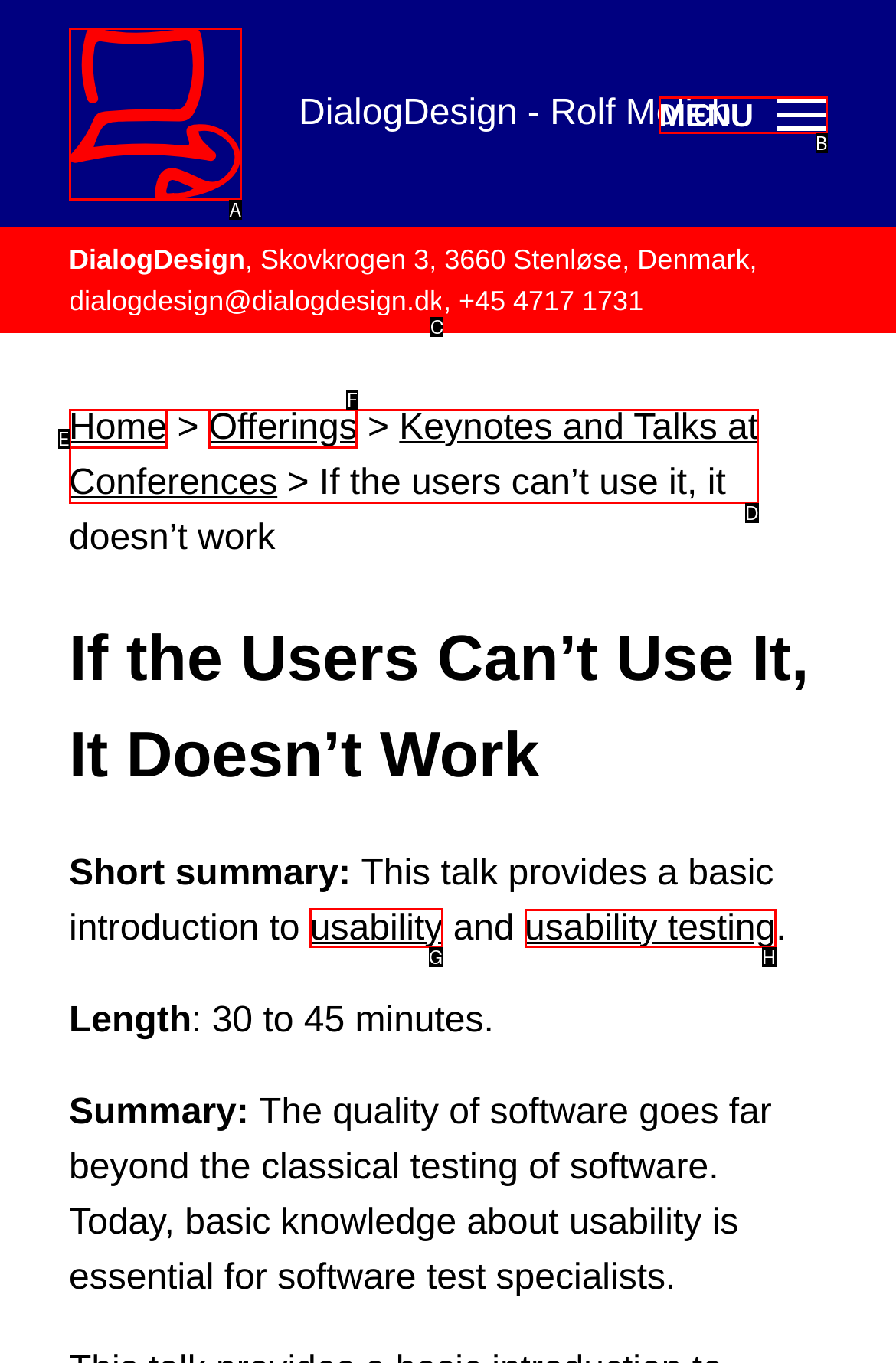Tell me which one HTML element I should click to complete the following instruction: Read about usability testing
Answer with the option's letter from the given choices directly.

H